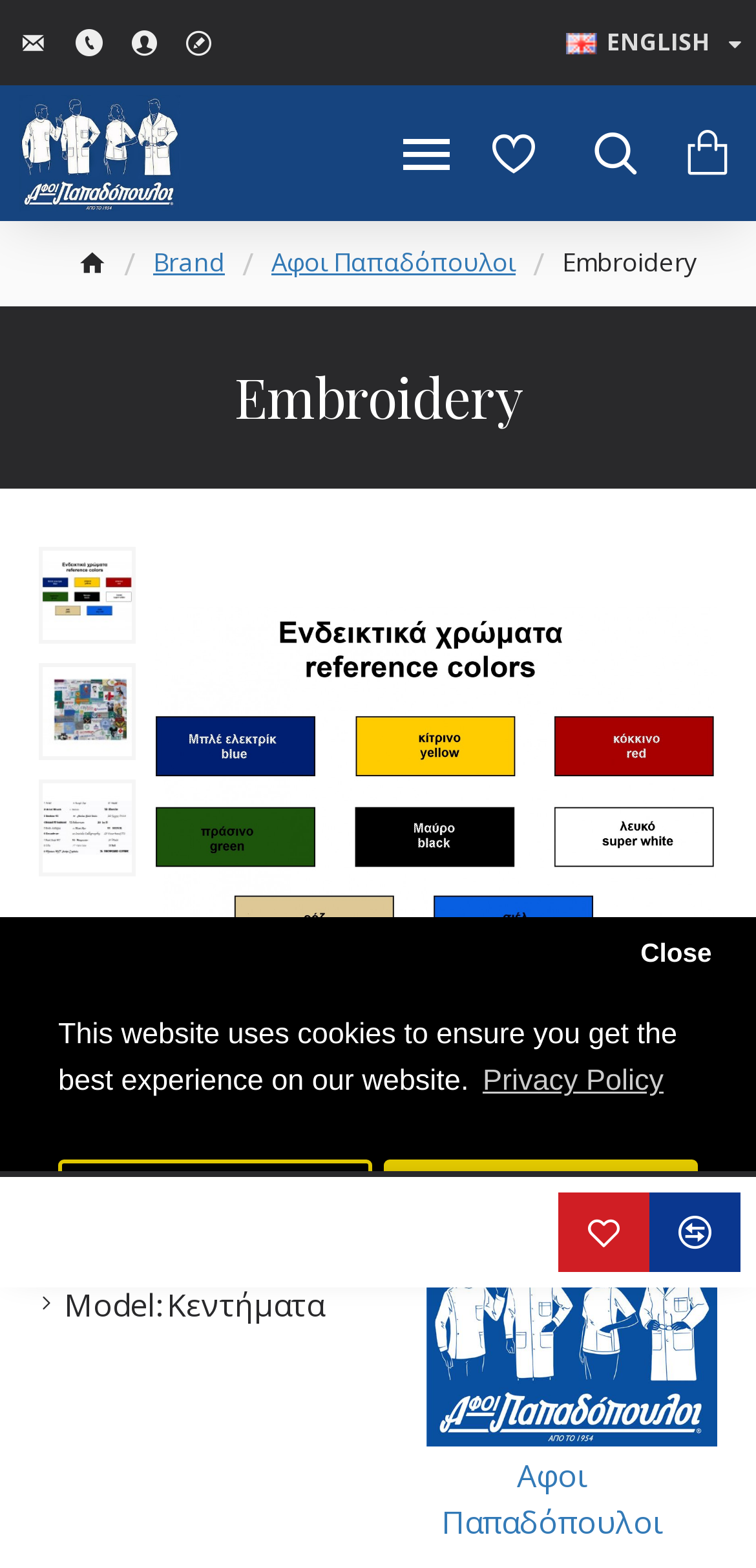Show me the bounding box coordinates of the clickable region to achieve the task as per the instruction: "View Blouses".

[0.0, 0.054, 0.29, 0.141]